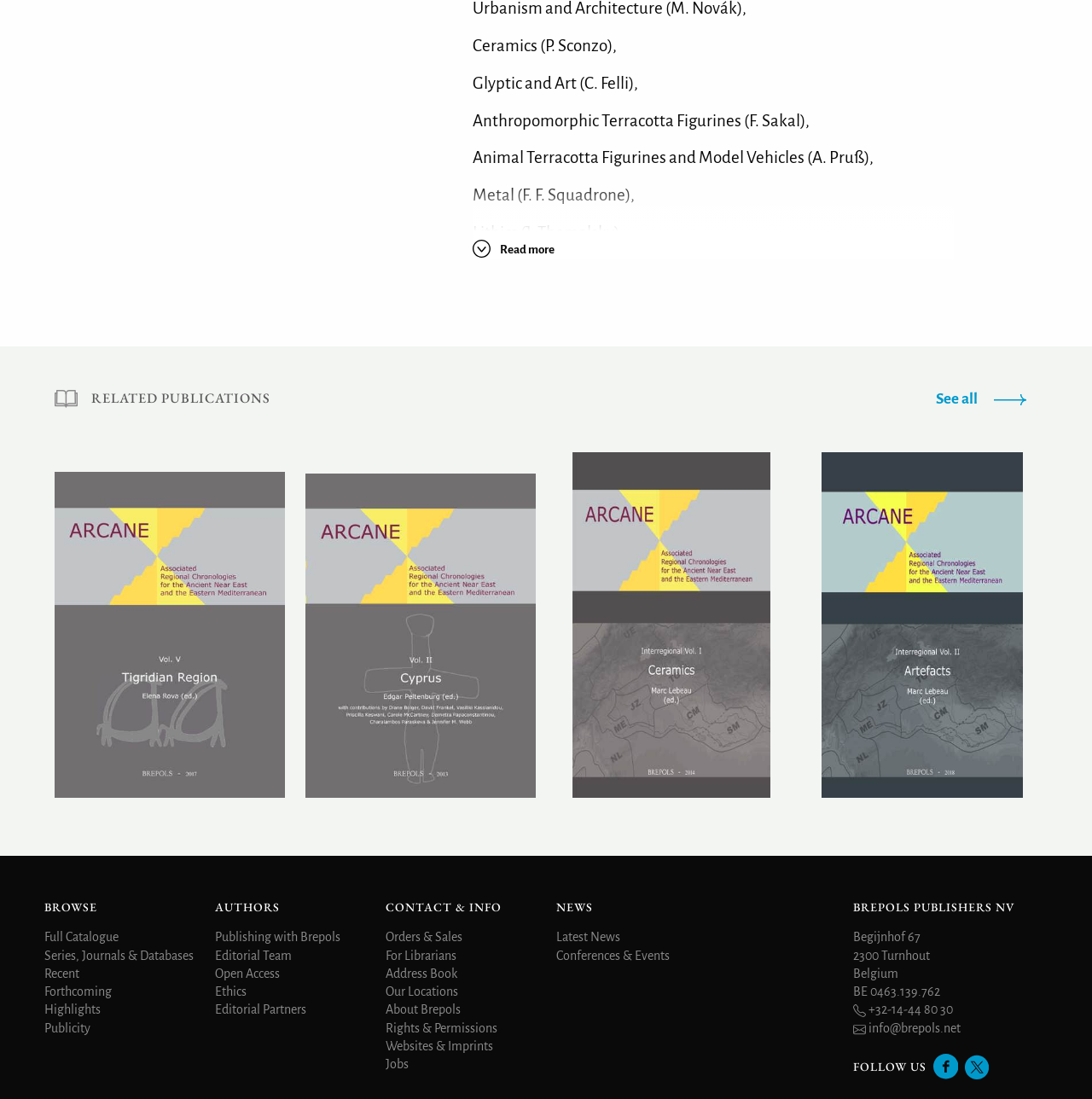What is the research focus of Paola Sconzo?
Look at the screenshot and give a one-word or phrase answer.

Pottery technology of the Bronze Age